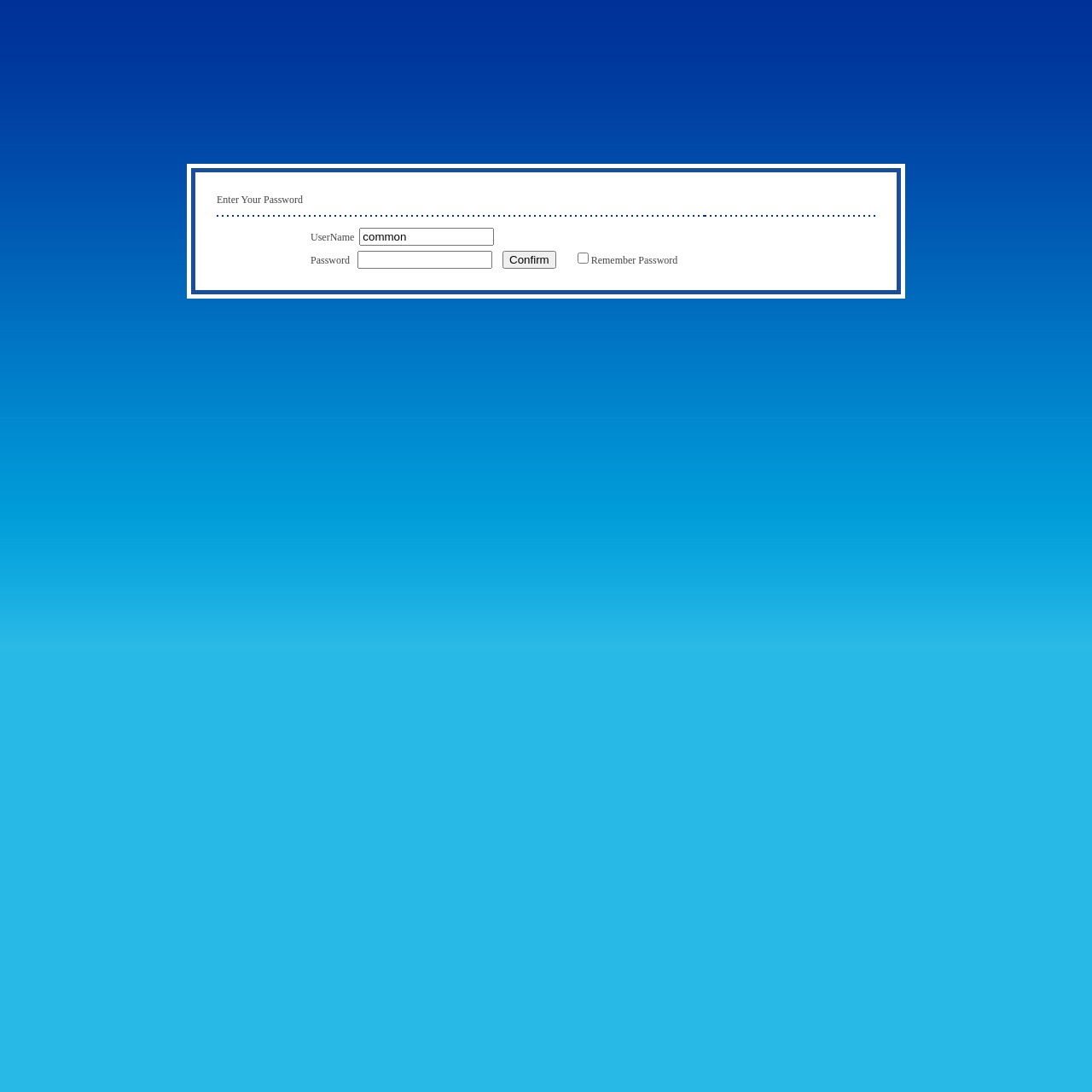Respond with a single word or short phrase to the following question: 
What is the first input field for?

UserName